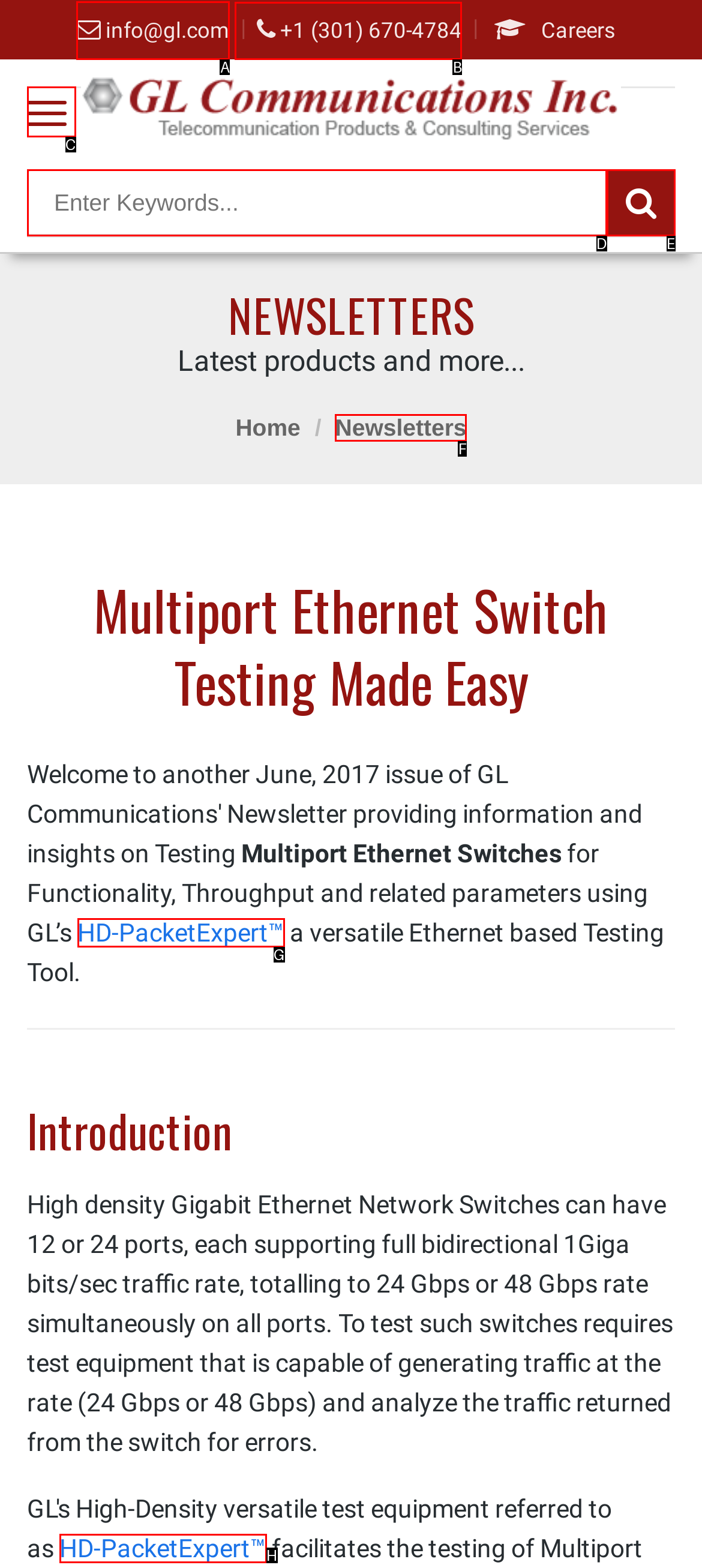Point out the option that needs to be clicked to fulfill the following instruction: contact GL Communications Inc.
Answer with the letter of the appropriate choice from the listed options.

A